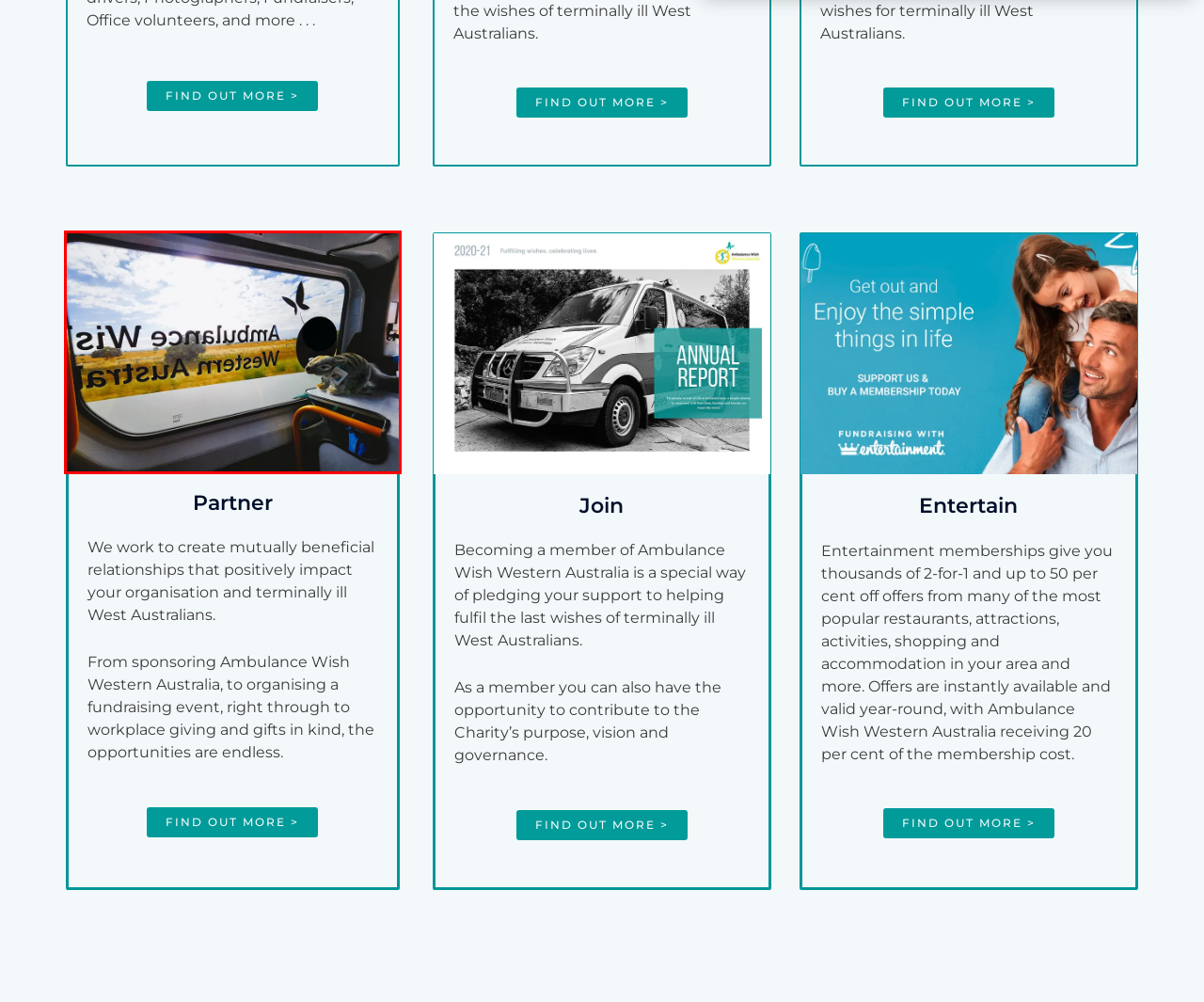Inspect the screenshot of a webpage with a red rectangle bounding box. Identify the webpage description that best corresponds to the new webpage after clicking the element inside the bounding box. Here are the candidates:
A. About - Ambulance Wish Western Australia
B. Recycle - Ambulance Wish Western Australia
C. Home - Ambulance Wish Western Australia
D. Cookie Policy (AU) - Ambulance Wish Western Australia
E. Donate - Ambulance Wish Western Australia
F. Ambulance Wish Western Australia
G. Membership - Ambulance Wish Western Australia
H. Partner - Ambulance Wish Western Australia

H